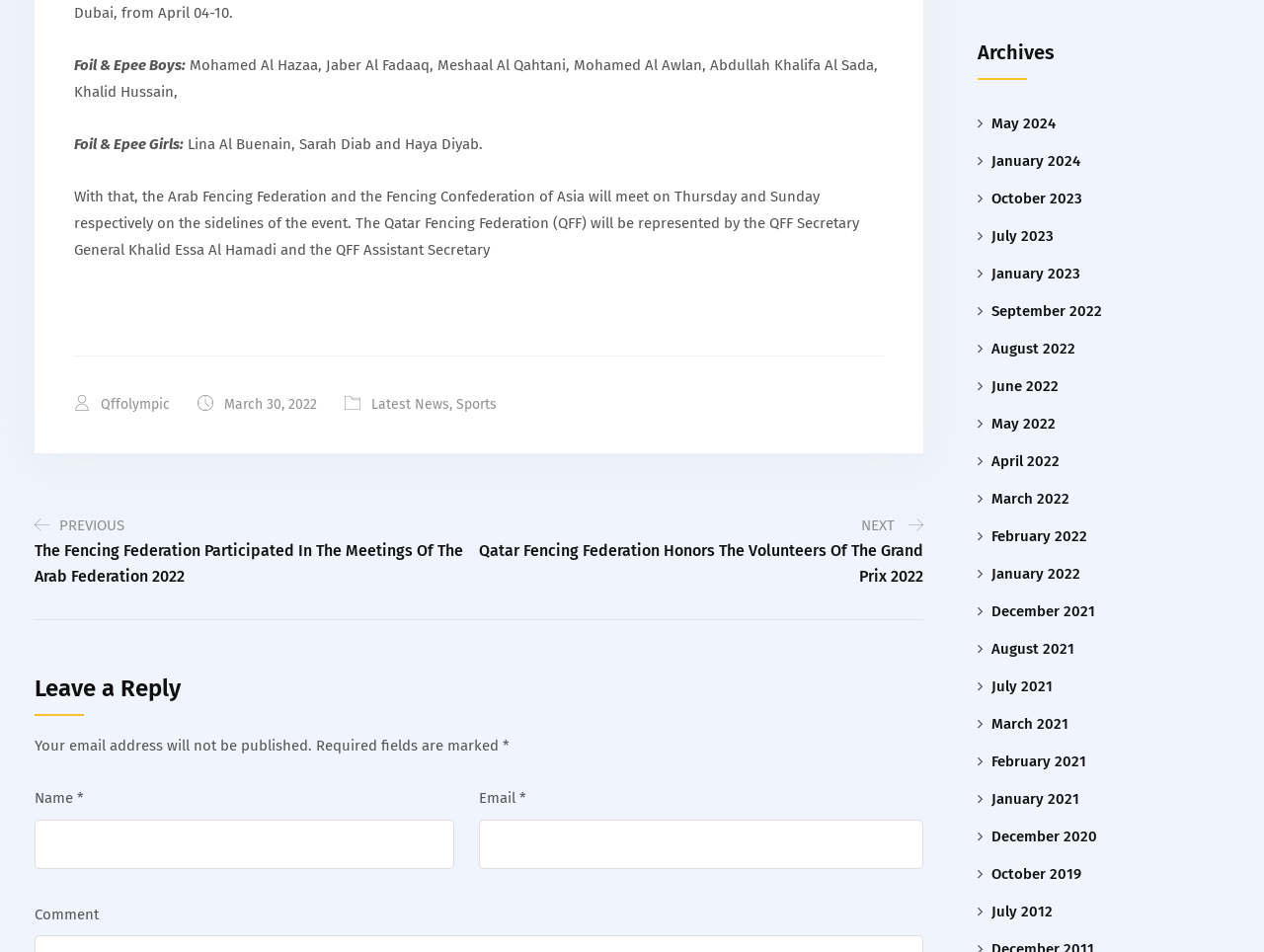Refer to the image and answer the question with as much detail as possible: What are the categories of news available on the website?

The question asks about the categories of news available on the website. From the links available on the webpage, we can see that there are two categories of news: 'Latest News' and 'Sports'.